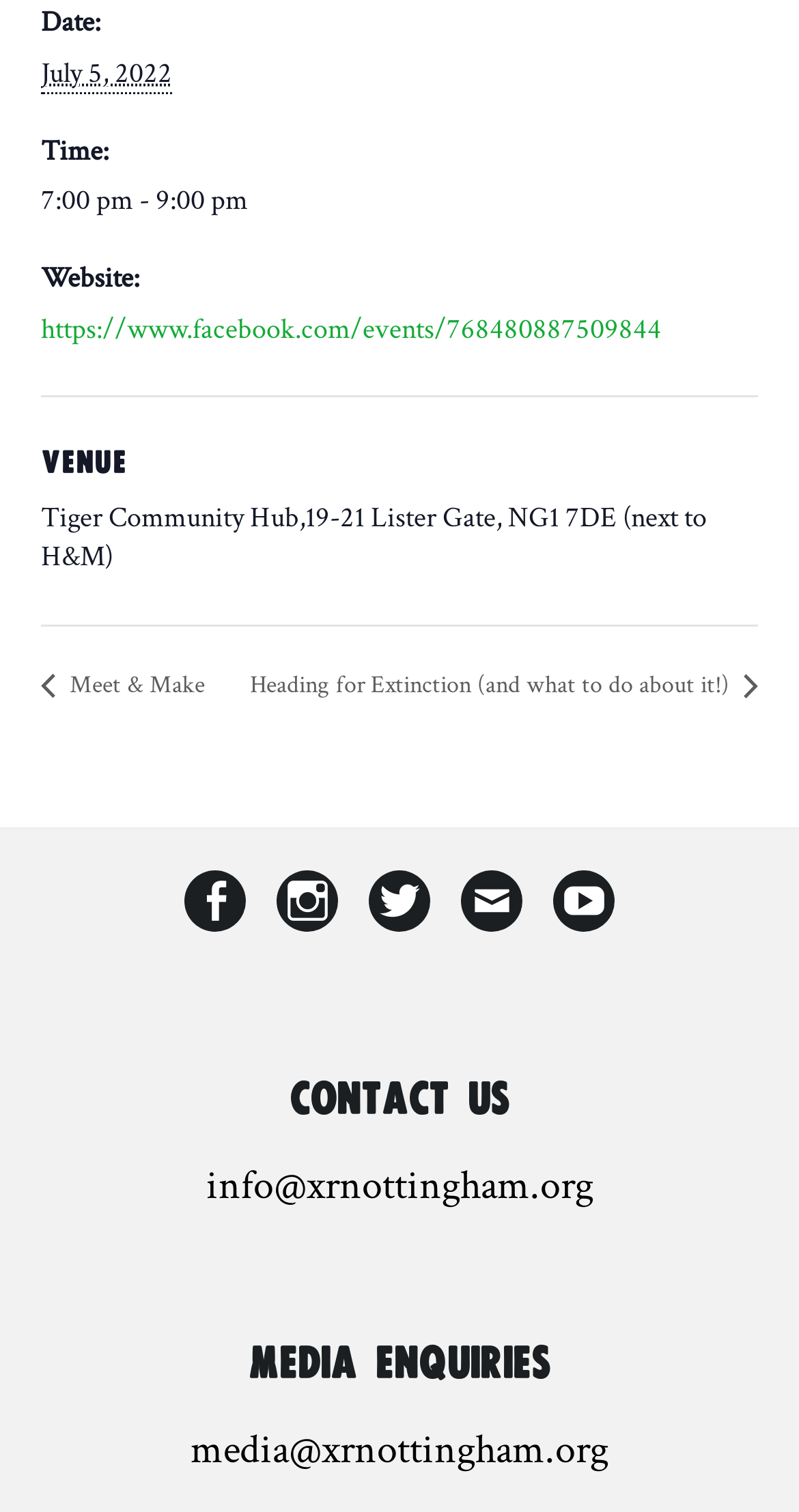Determine the bounding box coordinates of the section to be clicked to follow the instruction: "View event details on Facebook". The coordinates should be given as four float numbers between 0 and 1, formatted as [left, top, right, bottom].

[0.051, 0.205, 0.828, 0.23]